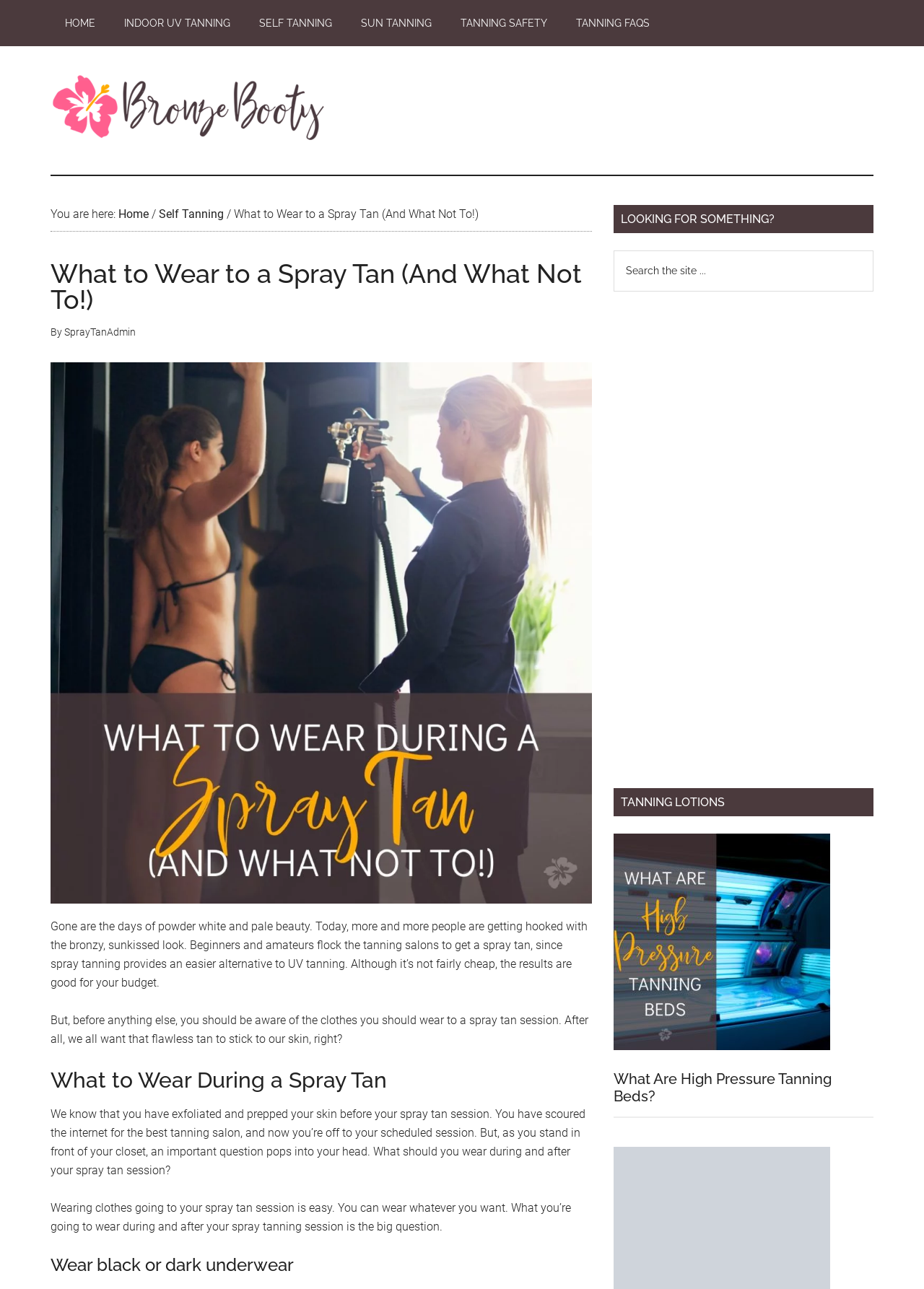Identify the bounding box for the UI element specified in this description: "Home". The coordinates must be four float numbers between 0 and 1, formatted as [left, top, right, bottom].

[0.055, 0.0, 0.119, 0.036]